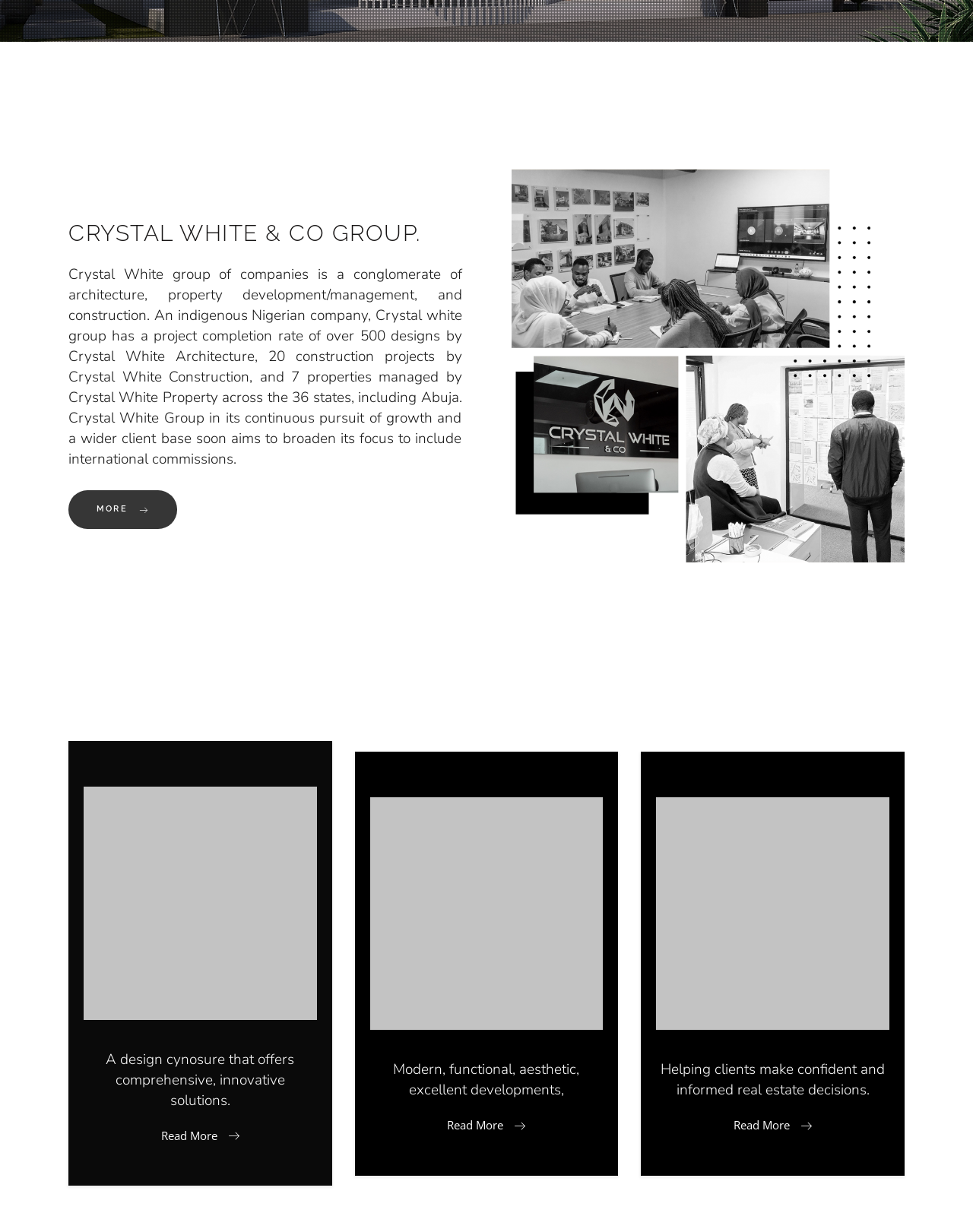Using the provided element description: "ABOUT", identify the bounding box coordinates. The coordinates should be four floats between 0 and 1 in the order [left, top, right, bottom].

[0.337, 0.18, 0.389, 0.196]